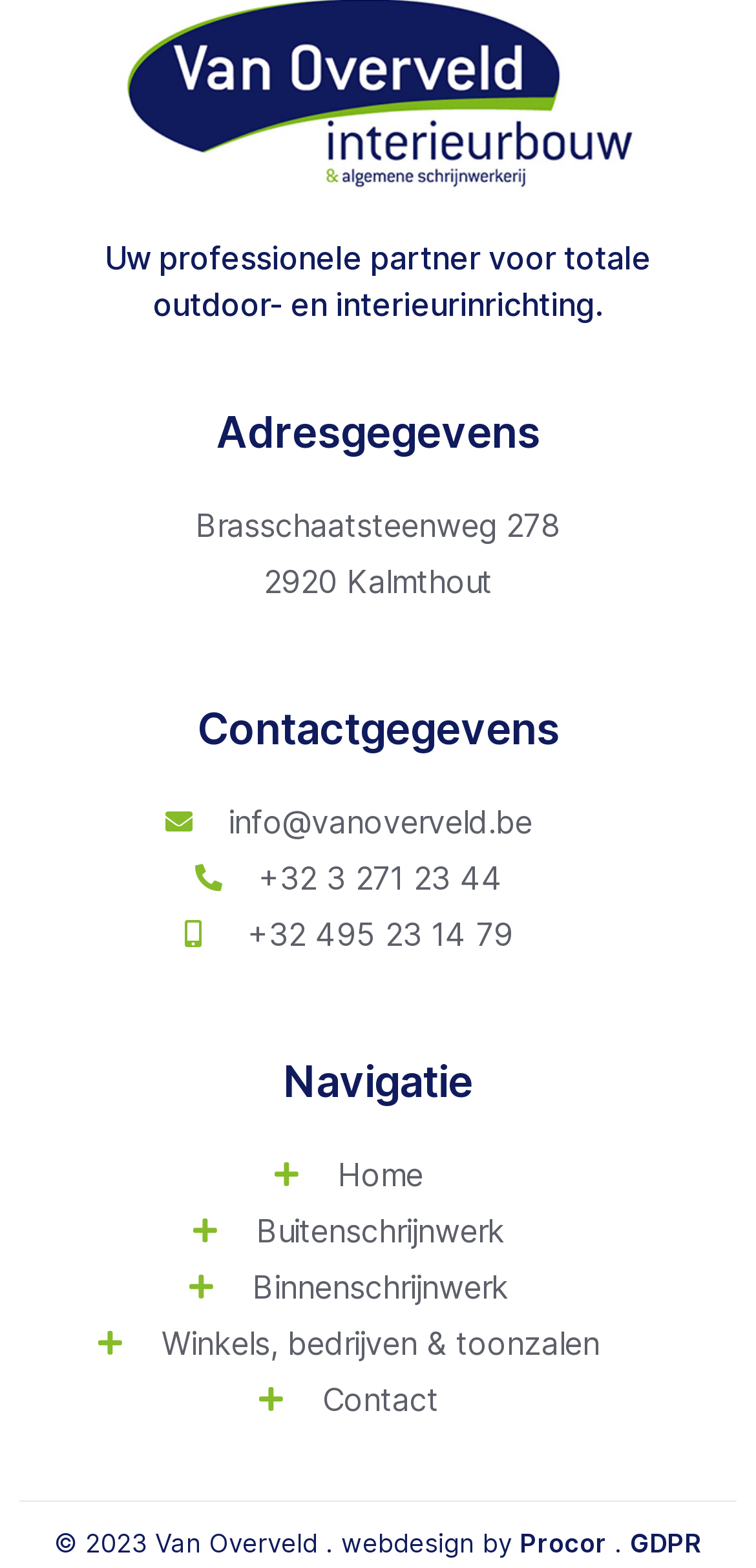Identify the bounding box coordinates for the element that needs to be clicked to fulfill this instruction: "send an email to the company". Provide the coordinates in the format of four float numbers between 0 and 1: [left, top, right, bottom].

[0.051, 0.509, 0.872, 0.539]